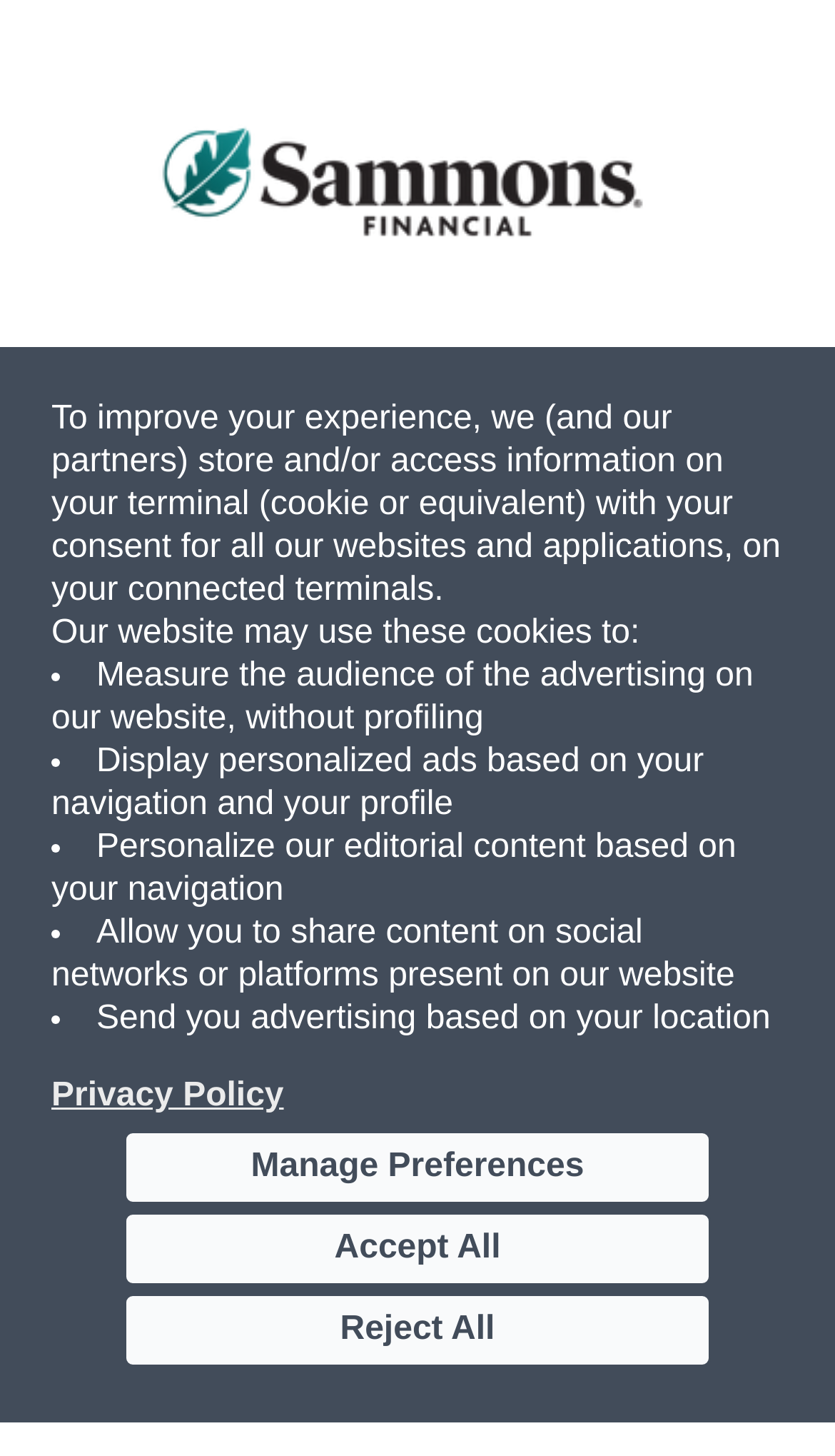Please provide the bounding box coordinates for the element that needs to be clicked to perform the instruction: "Click the 'Bold' button". The coordinates must consist of four float numbers between 0 and 1, formatted as [left, top, right, bottom].

None